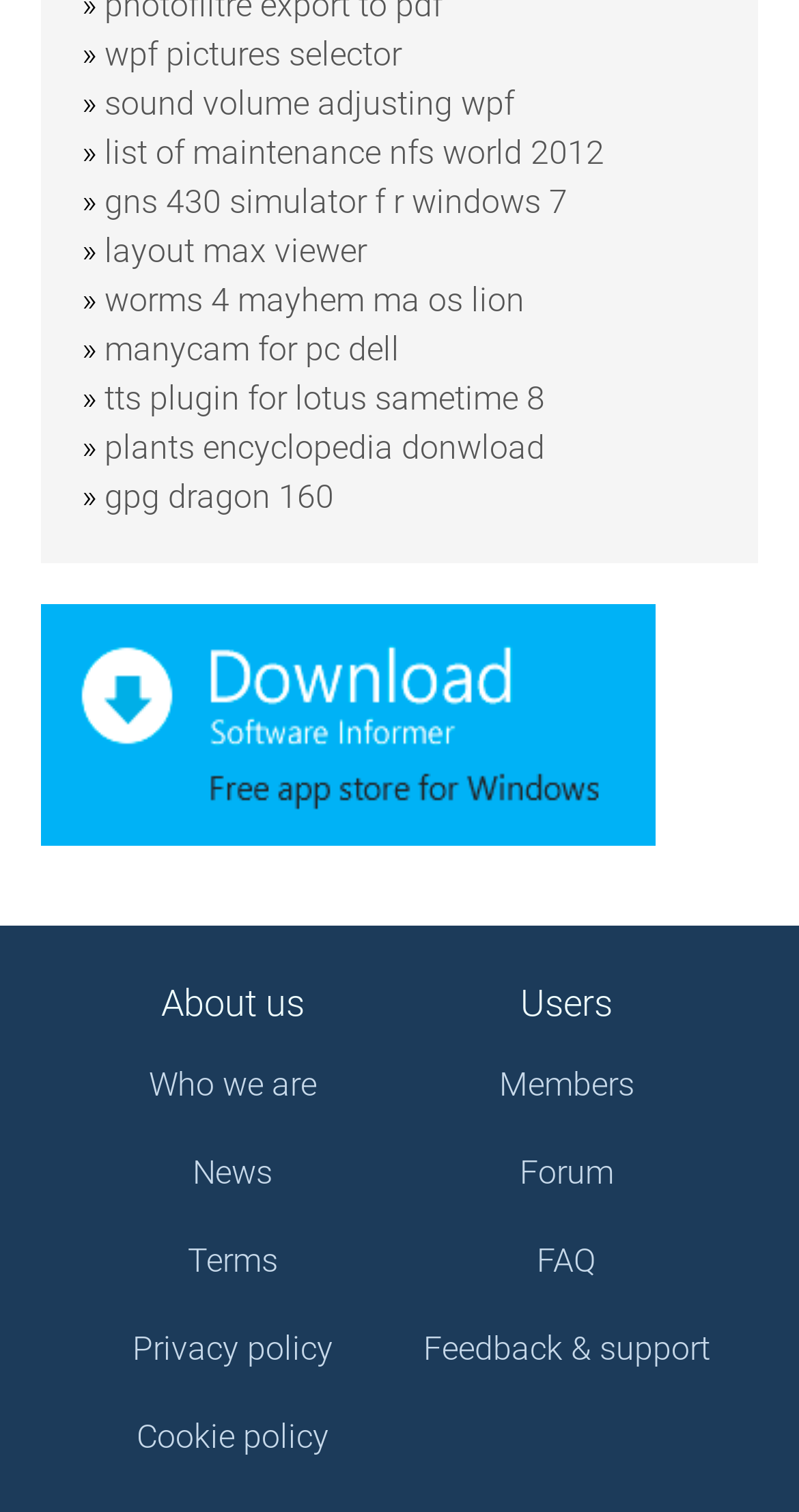What is the first link on the webpage?
Using the picture, provide a one-word or short phrase answer.

wpf pictures selector